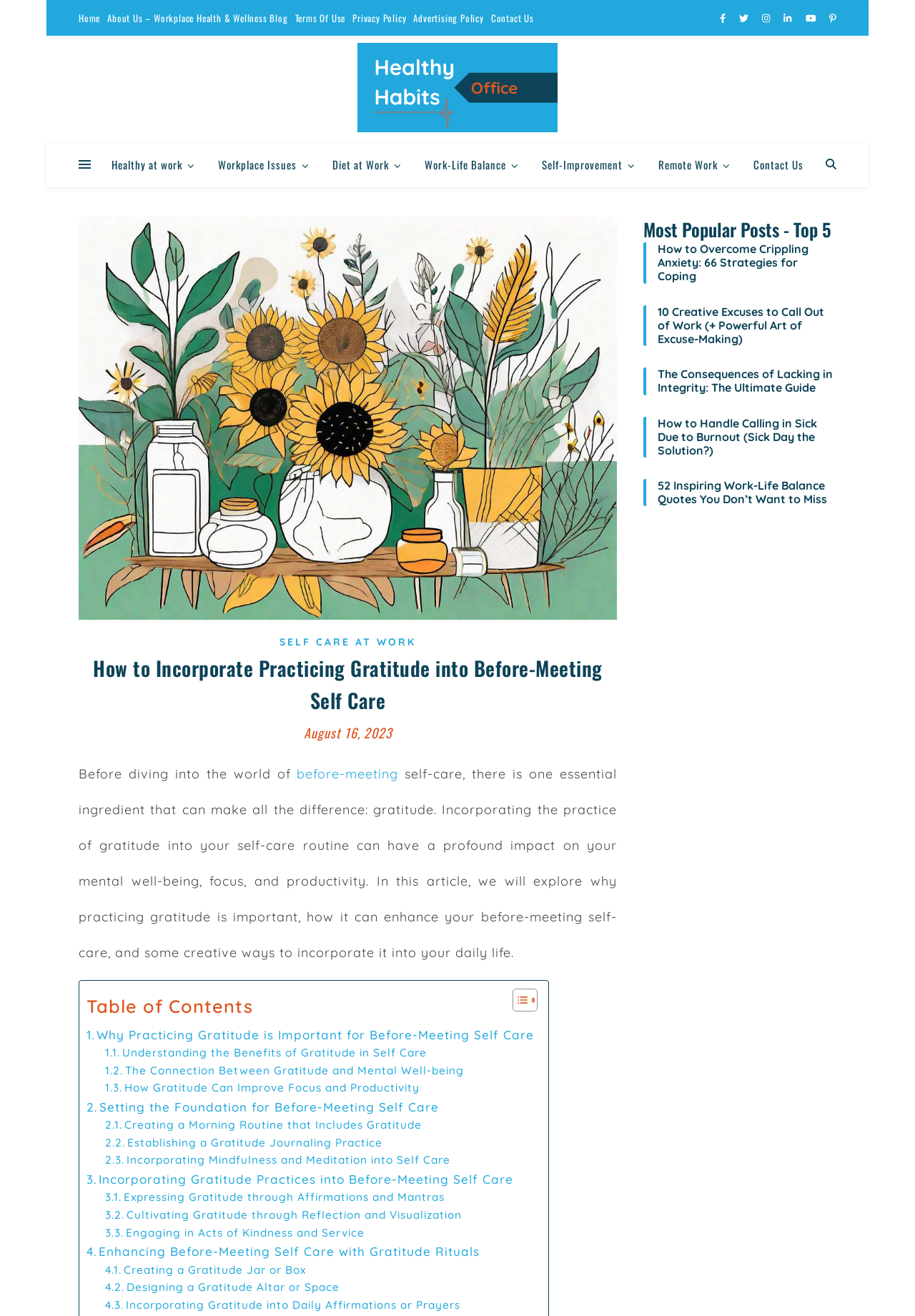Identify the bounding box coordinates of the element to click to follow this instruction: 'Visit the 'About Us' page'. Ensure the coordinates are four float values between 0 and 1, provided as [left, top, right, bottom].

[0.113, 0.0, 0.318, 0.027]